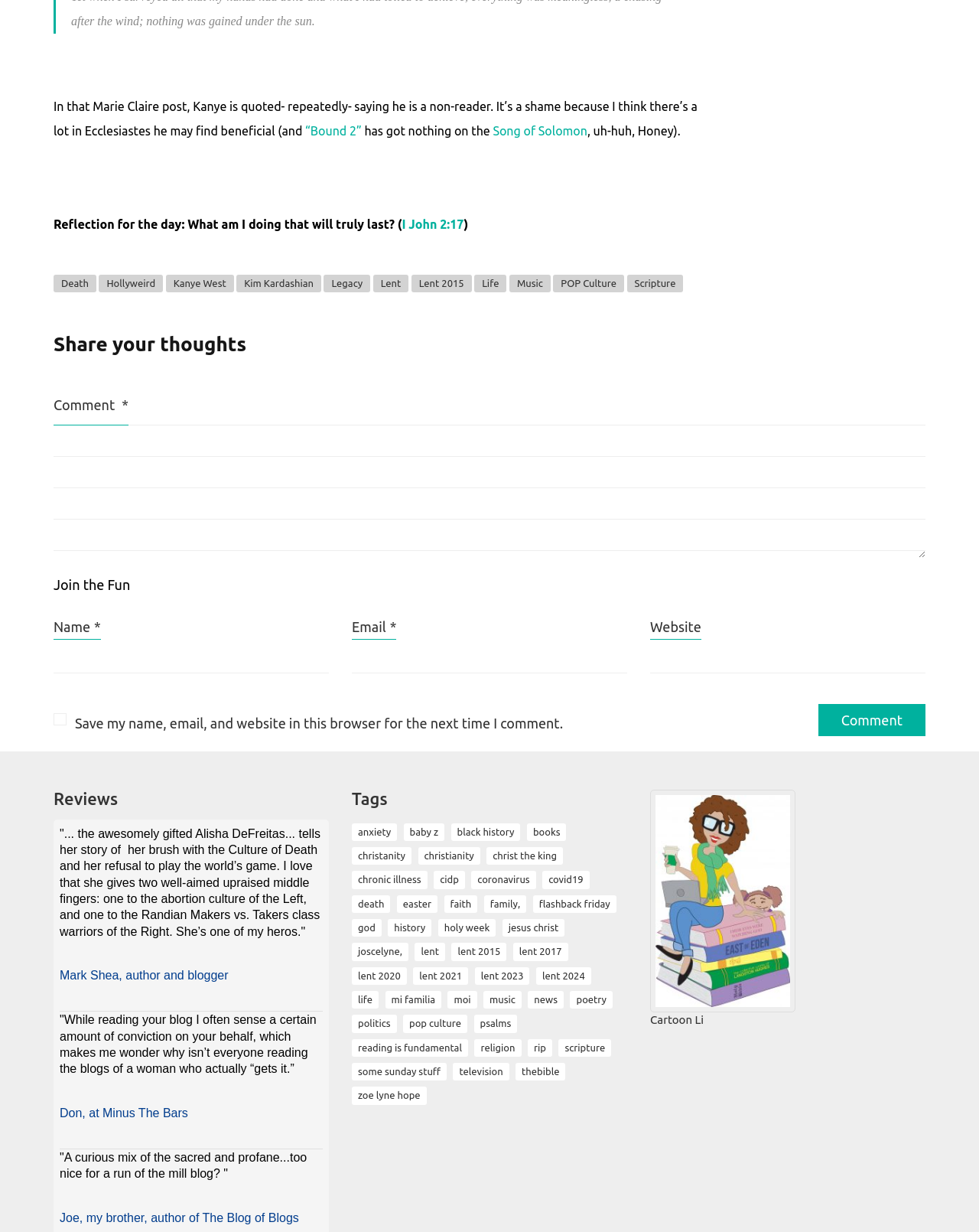Pinpoint the bounding box coordinates of the clickable area needed to execute the instruction: "Click the 'Scripture' link". The coordinates should be specified as four float numbers between 0 and 1, i.e., [left, top, right, bottom].

[0.64, 0.223, 0.698, 0.237]